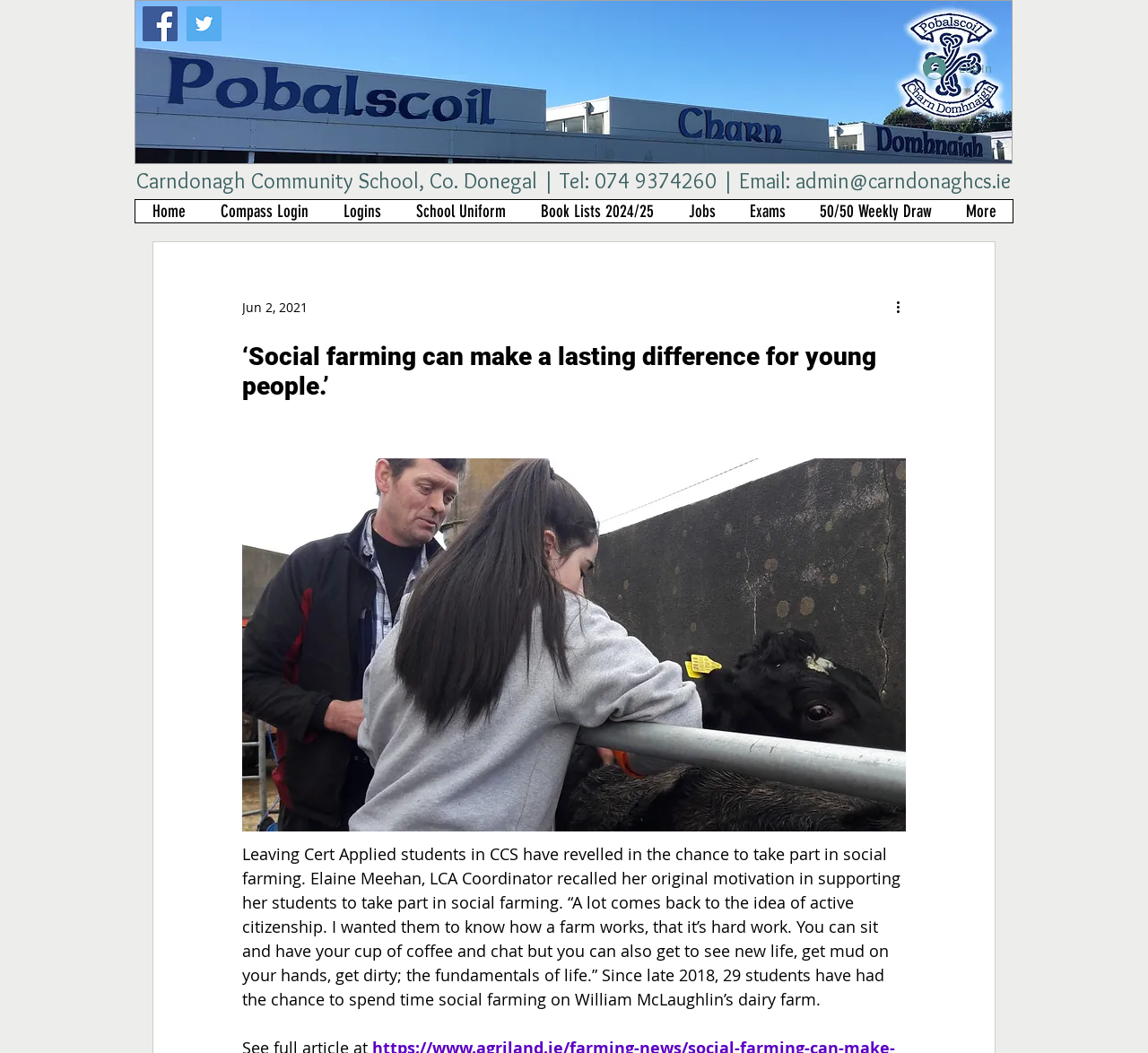What is the email address of the school?
Could you please answer the question thoroughly and with as much detail as possible?

I found the answer by looking at the link element that contains the email address, which is located within the heading element that contains the school's name, address, and contact information.